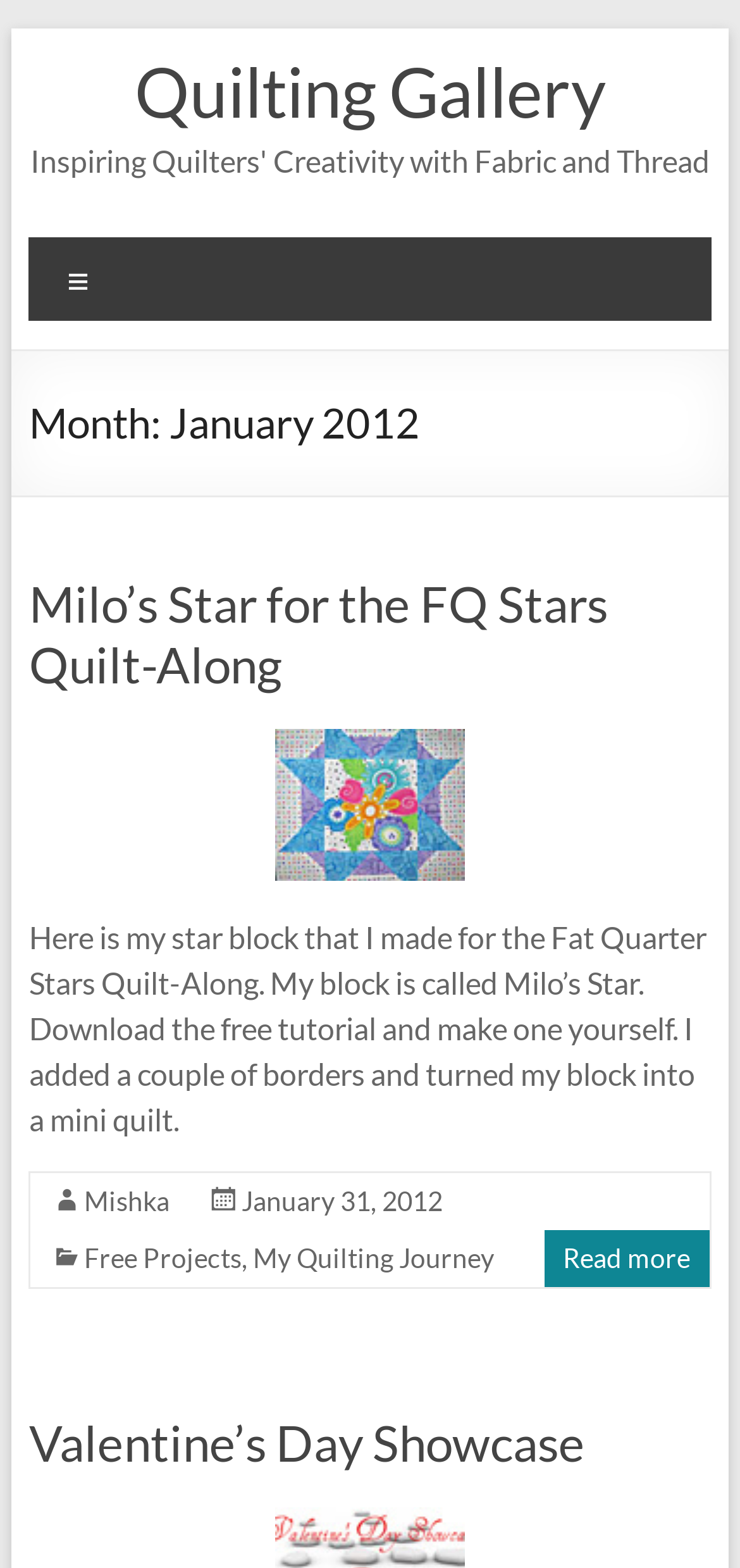Answer the following in one word or a short phrase: 
What is the purpose of the link 'Free Projects'?

To access free projects